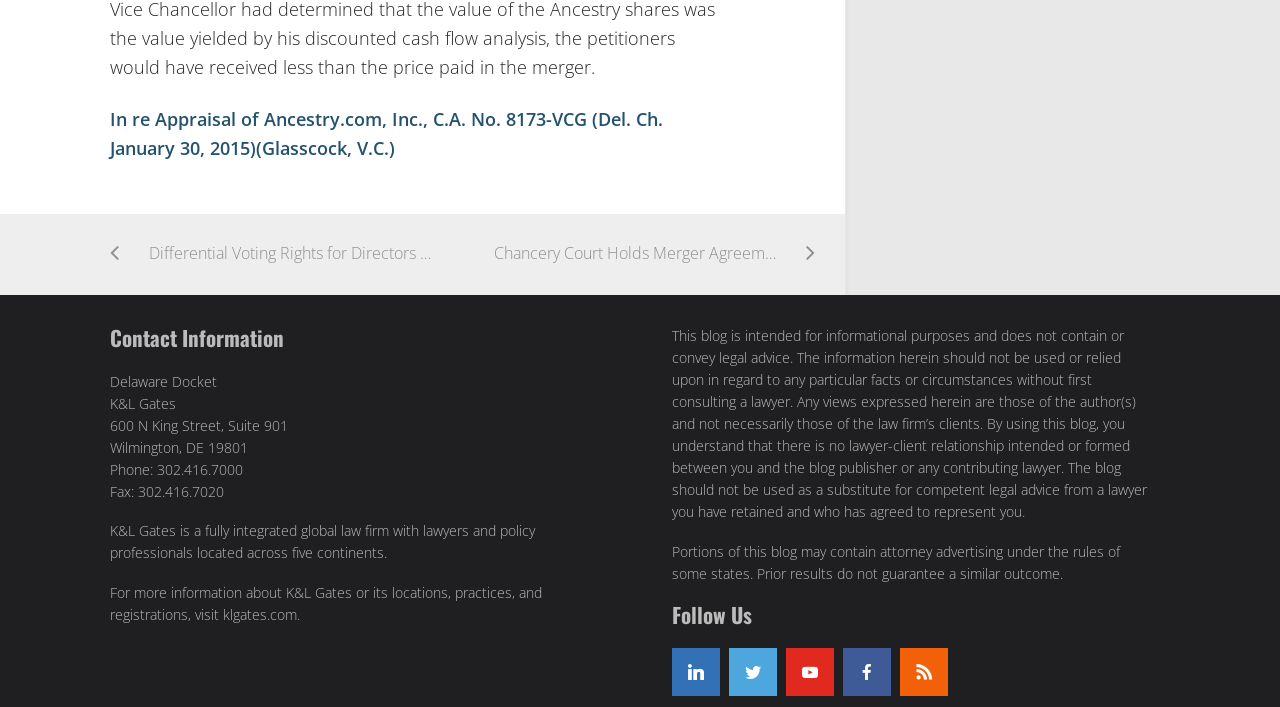How many social media platforms are available to follow?
Look at the image and respond to the question as thoroughly as possible.

I counted the number of social media links in the 'Follow Us' section, which includes LinkedIn, Twitter, YouTube, Facebook, and RSS, making a total of 5 platforms.